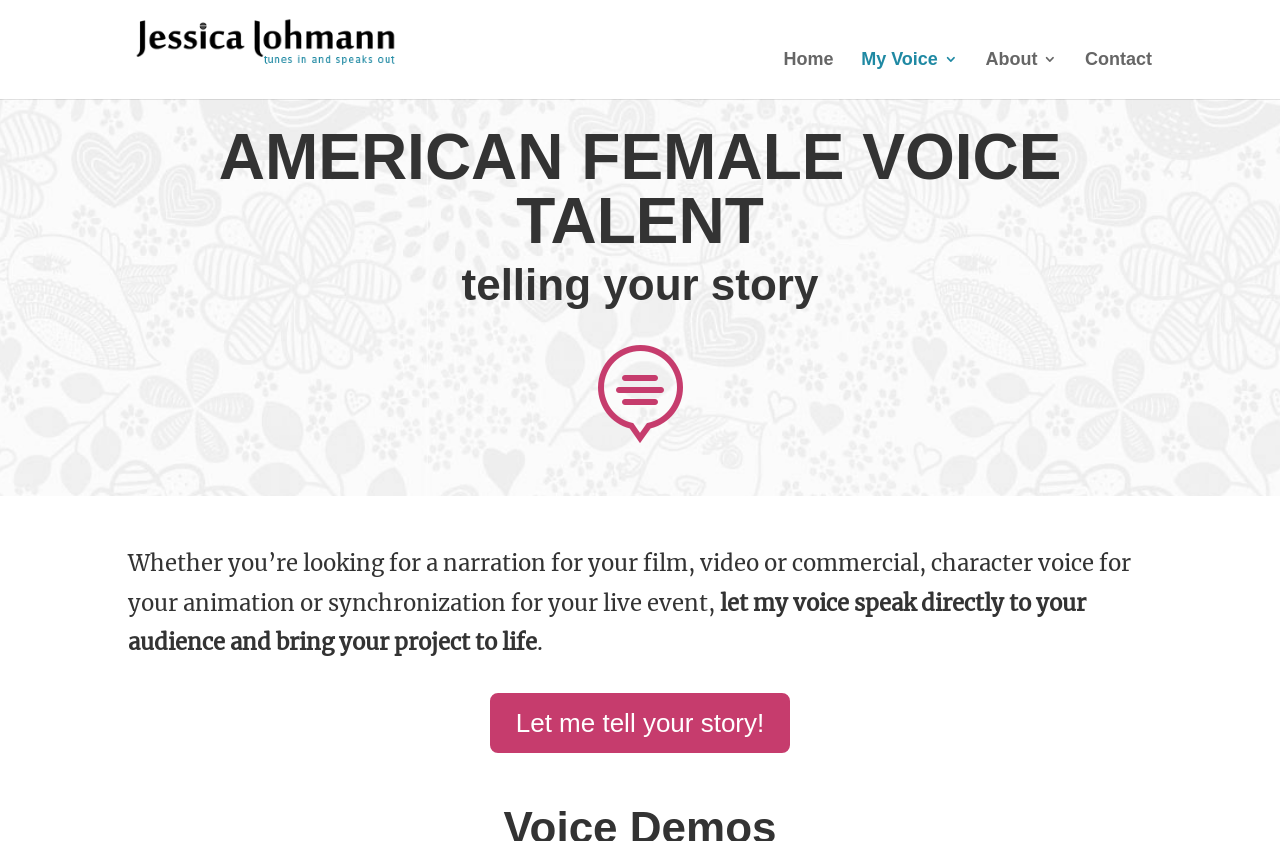Where is the voice talent living?
Please answer the question with a detailed response using the information from the screenshot.

The voice talent is living in Germany, as indicated by the Root Element 'Work with me, a US American female voice talent living in Germany'.